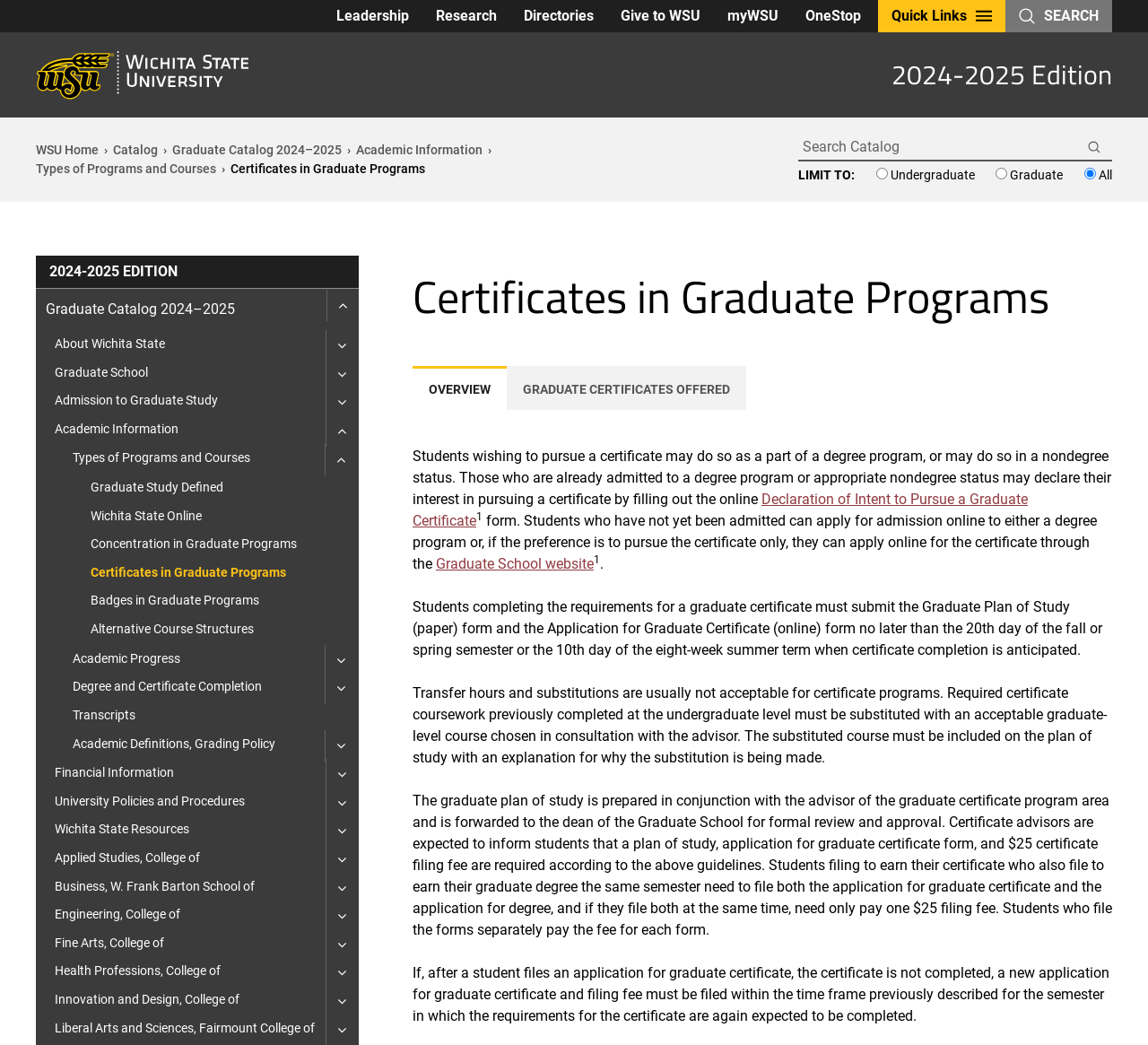Pinpoint the bounding box coordinates of the area that should be clicked to complete the following instruction: "Click on the 'Certificates in Graduate Programs' link". The coordinates must be given as four float numbers between 0 and 1, i.e., [left, top, right, bottom].

[0.079, 0.535, 0.309, 0.562]